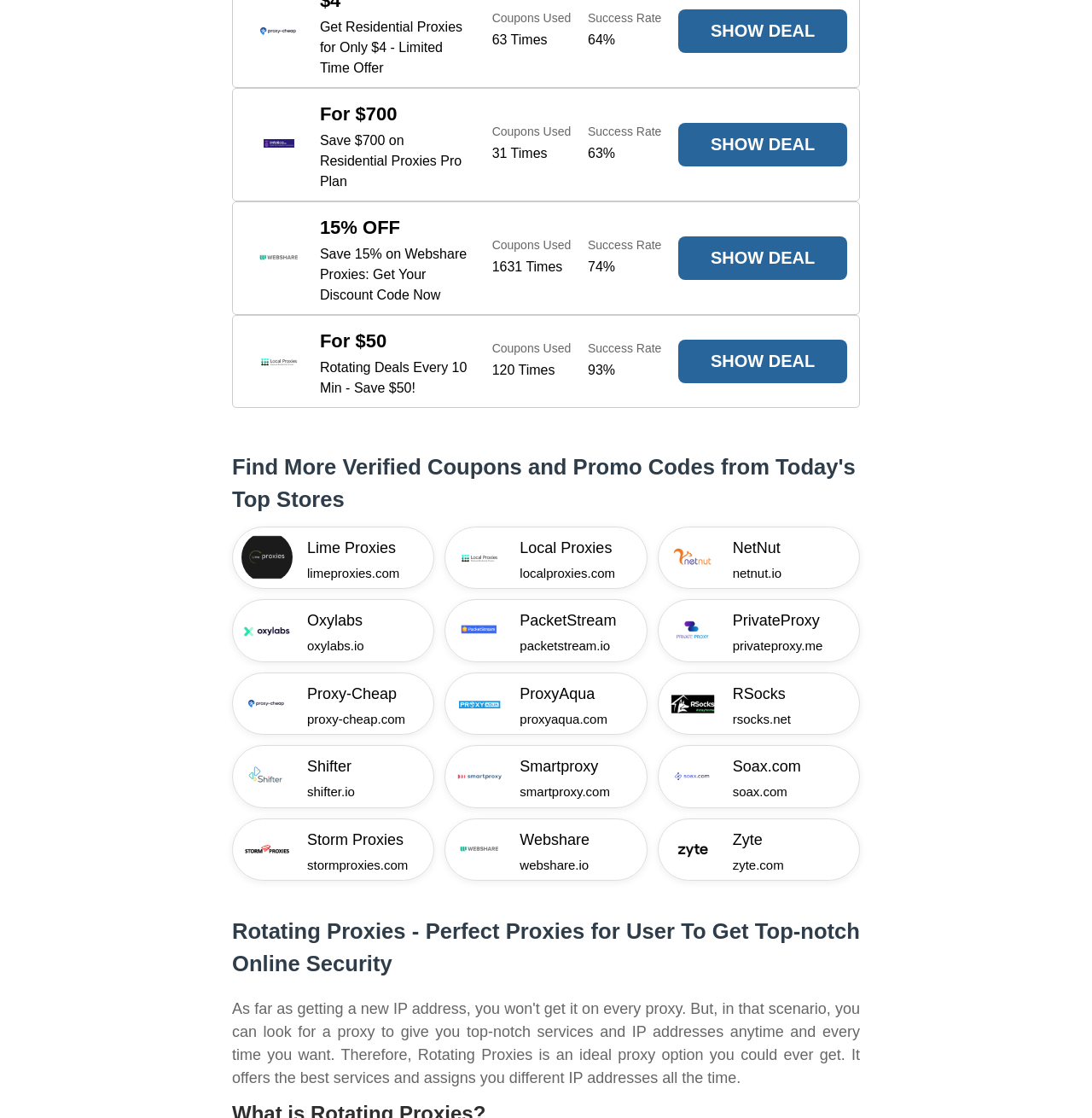What is the success rate of Webshare Proxies?
Using the details from the image, give an elaborate explanation to answer the question.

The success rate of Webshare Proxies is mentioned as '74%' in the webpage, which indicates the effectiveness of the proxies.